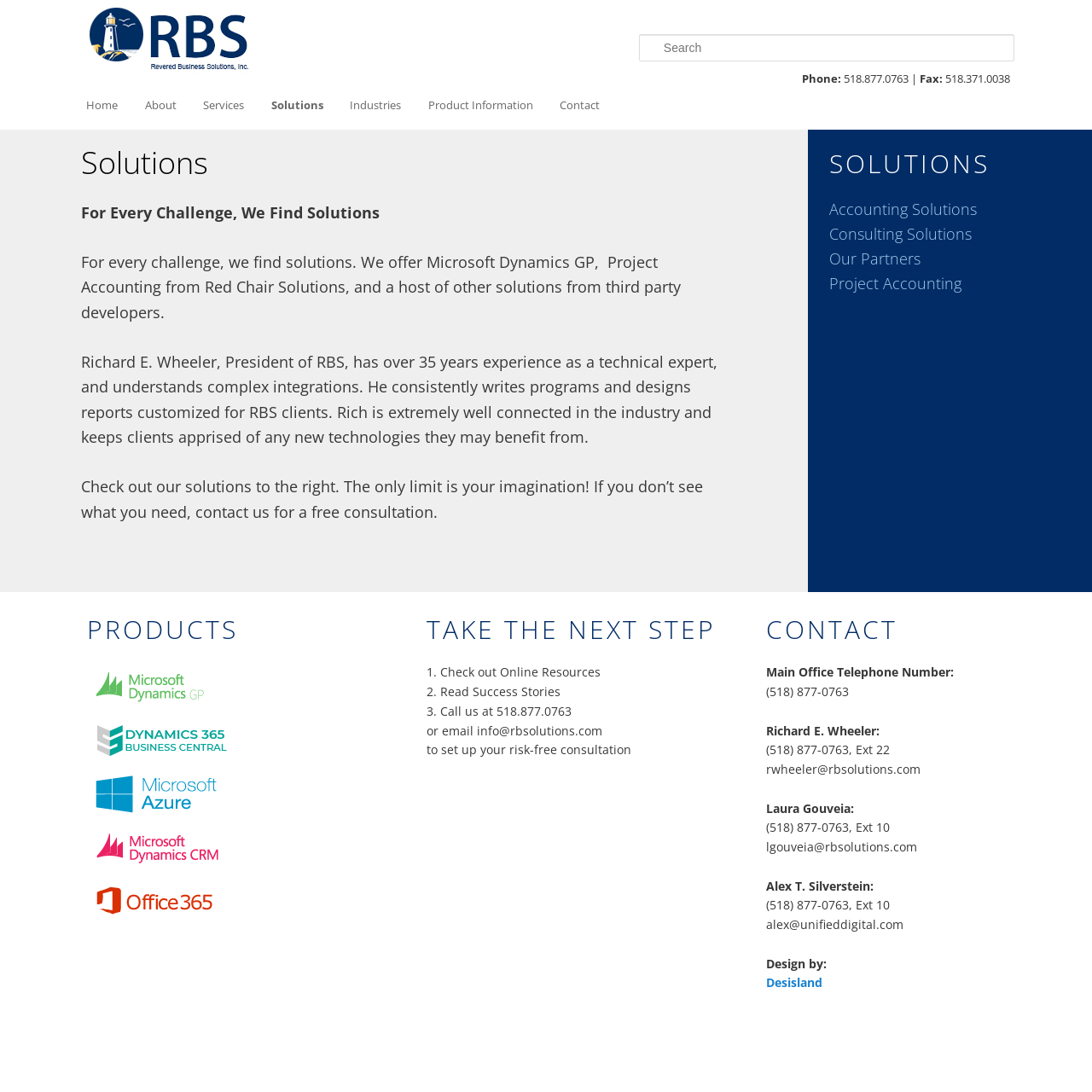What solutions does RBS offer?
Provide a detailed and well-explained answer to the question.

I found the solutions offered by RBS by reading the text in the main article section, where it mentions 'We offer Microsoft Dynamics GP, Project Accounting from Red Chair Solutions, and a host of other solutions from third party developers'.